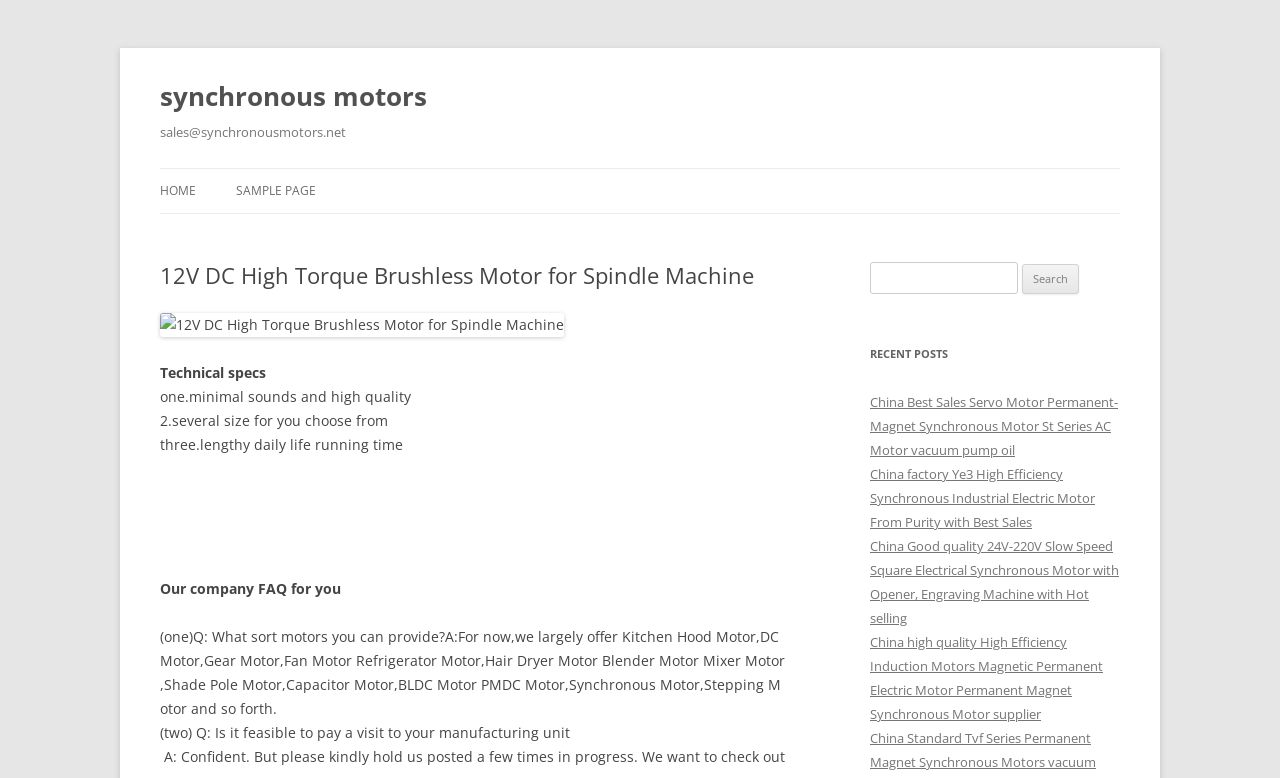Based on the element description parent_node: Search for: value="Search", identify the bounding box coordinates for the UI element. The coordinates should be in the format (top-left x, top-left y, bottom-right x, bottom-right y) and within the 0 to 1 range.

[0.799, 0.34, 0.843, 0.378]